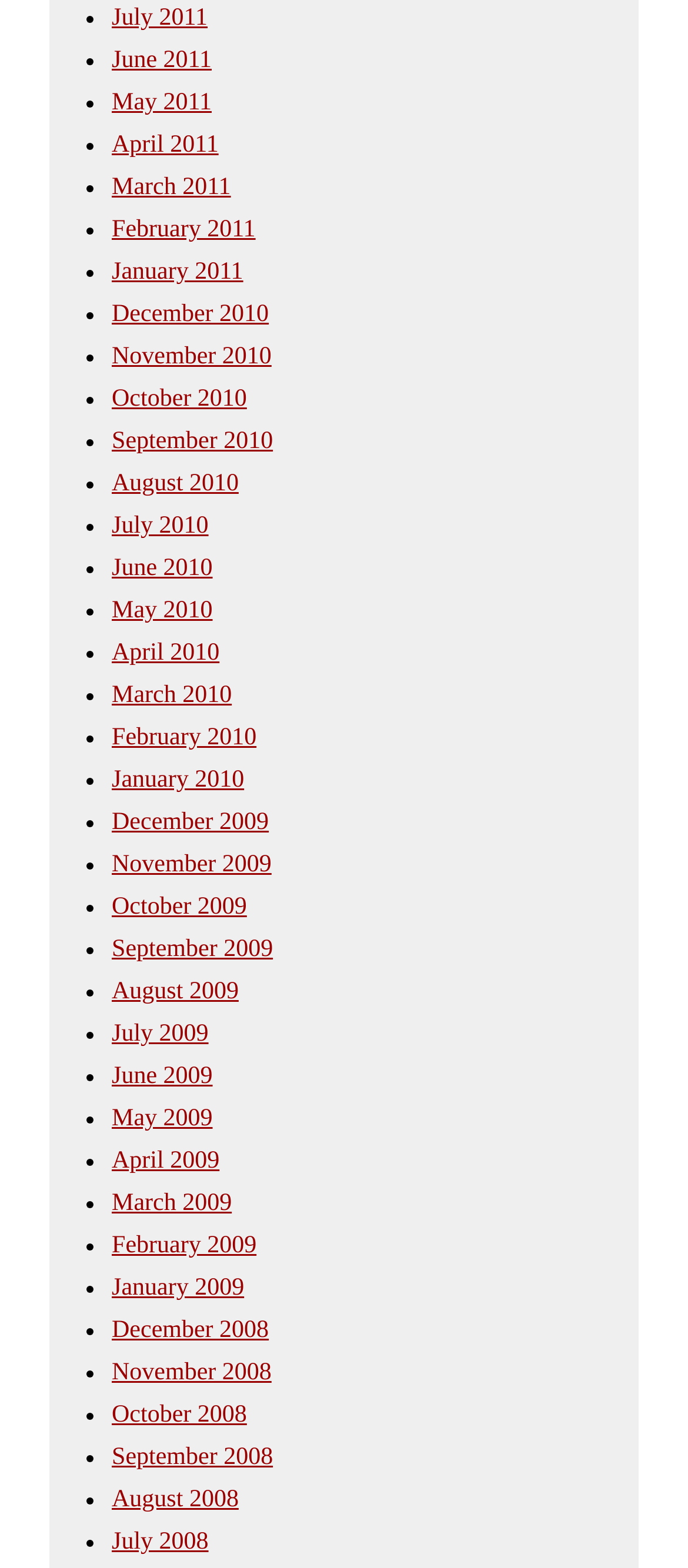Identify the bounding box coordinates for the region to click in order to carry out this instruction: "click April 2011". Provide the coordinates using four float numbers between 0 and 1, formatted as [left, top, right, bottom].

[0.162, 0.084, 0.318, 0.101]